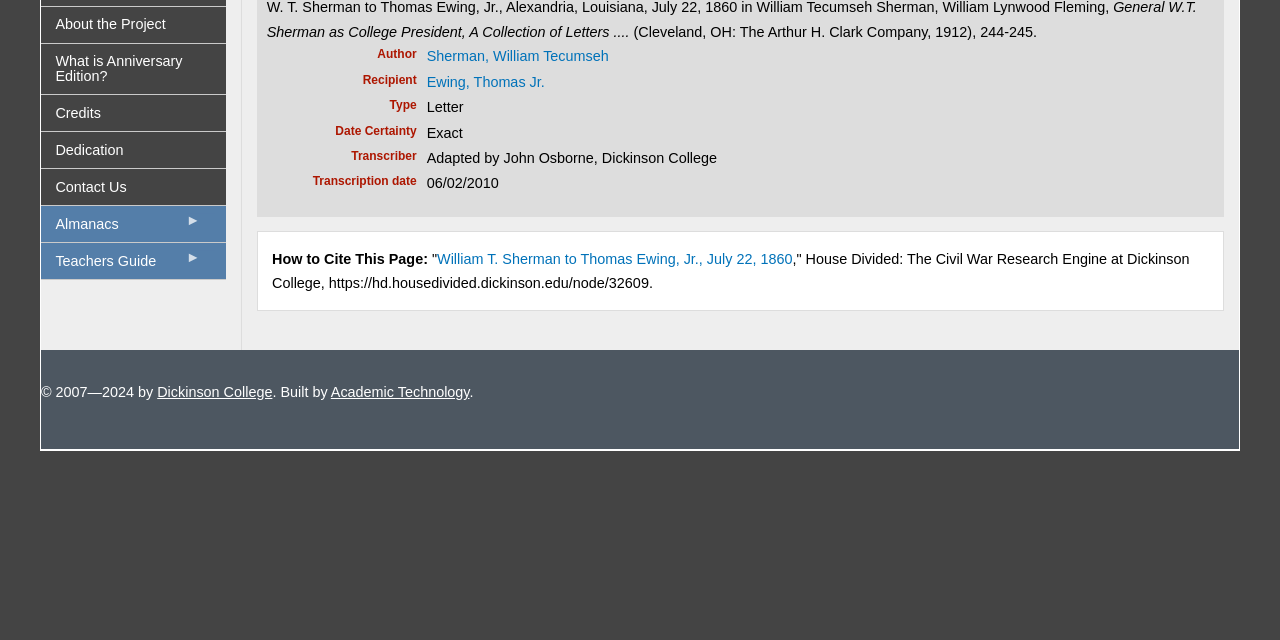Given the description Dedication, predict the bounding box coordinates of the UI element. Ensure the coordinates are in the format (top-left x, top-left y, bottom-right x, bottom-right y) and all values are between 0 and 1.

[0.032, 0.206, 0.176, 0.262]